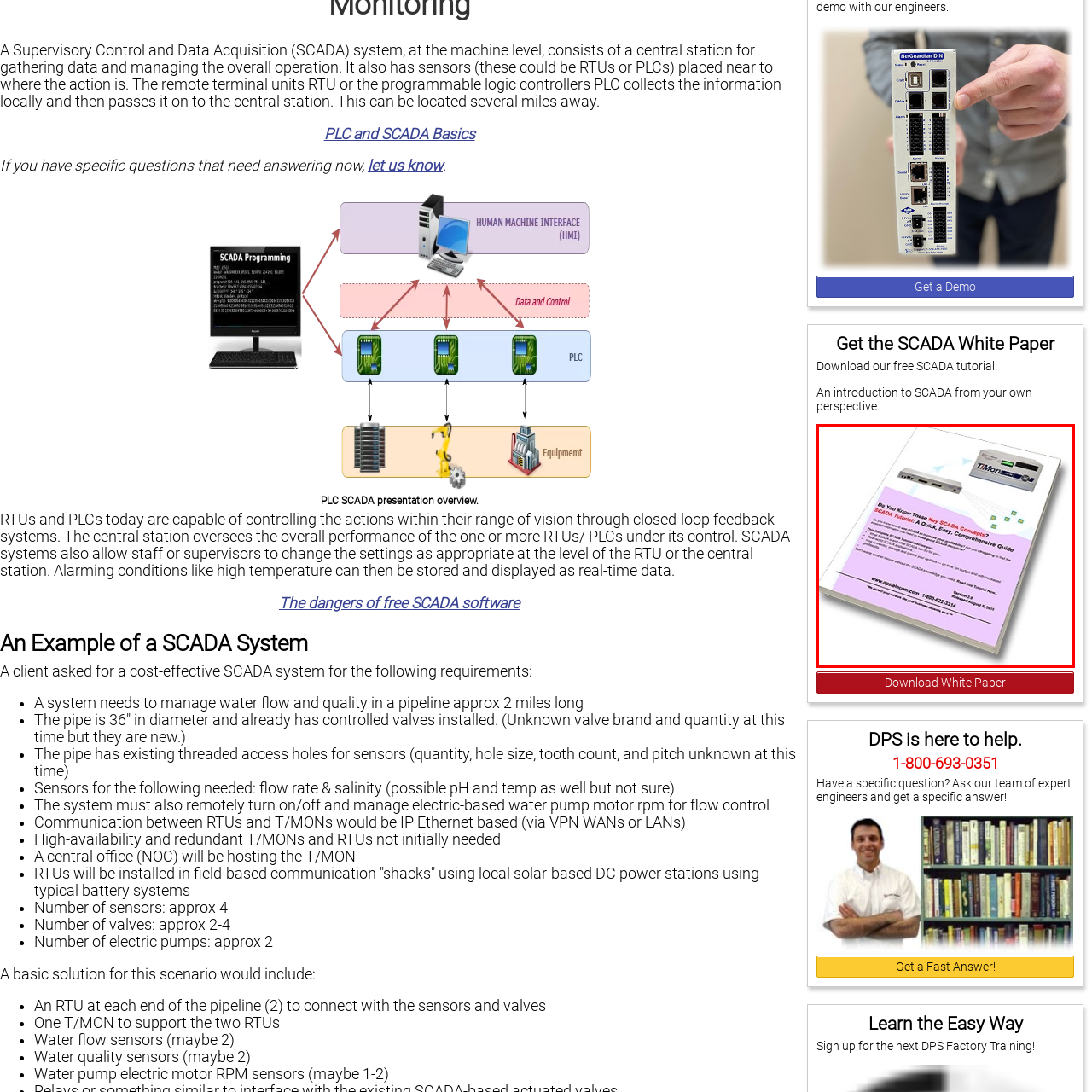Please provide a comprehensive description of the image that is enclosed within the red boundary.

The image showcases a cover for the "SCADA Tutorial: A Quick, Easy, Comprehensive Guide," designed to provide essential insights into key SCADA (Supervisory Control and Data Acquisition) concepts. It features a visual of a device labeled "T/MON," which is integral to SCADA systems, positioned prominently above the tutorial title. The cover incorporates a vibrant layout with a pink border, signifying its approachable and informative nature. Below the title, it invites readers to explore various SCADA concepts, promising to equip them with the necessary knowledge. The webpage is linked to DPS Telecom, offering contact details for further inquiries, emphasizing accessibility for readers seeking support or additional information on SCADA systems.